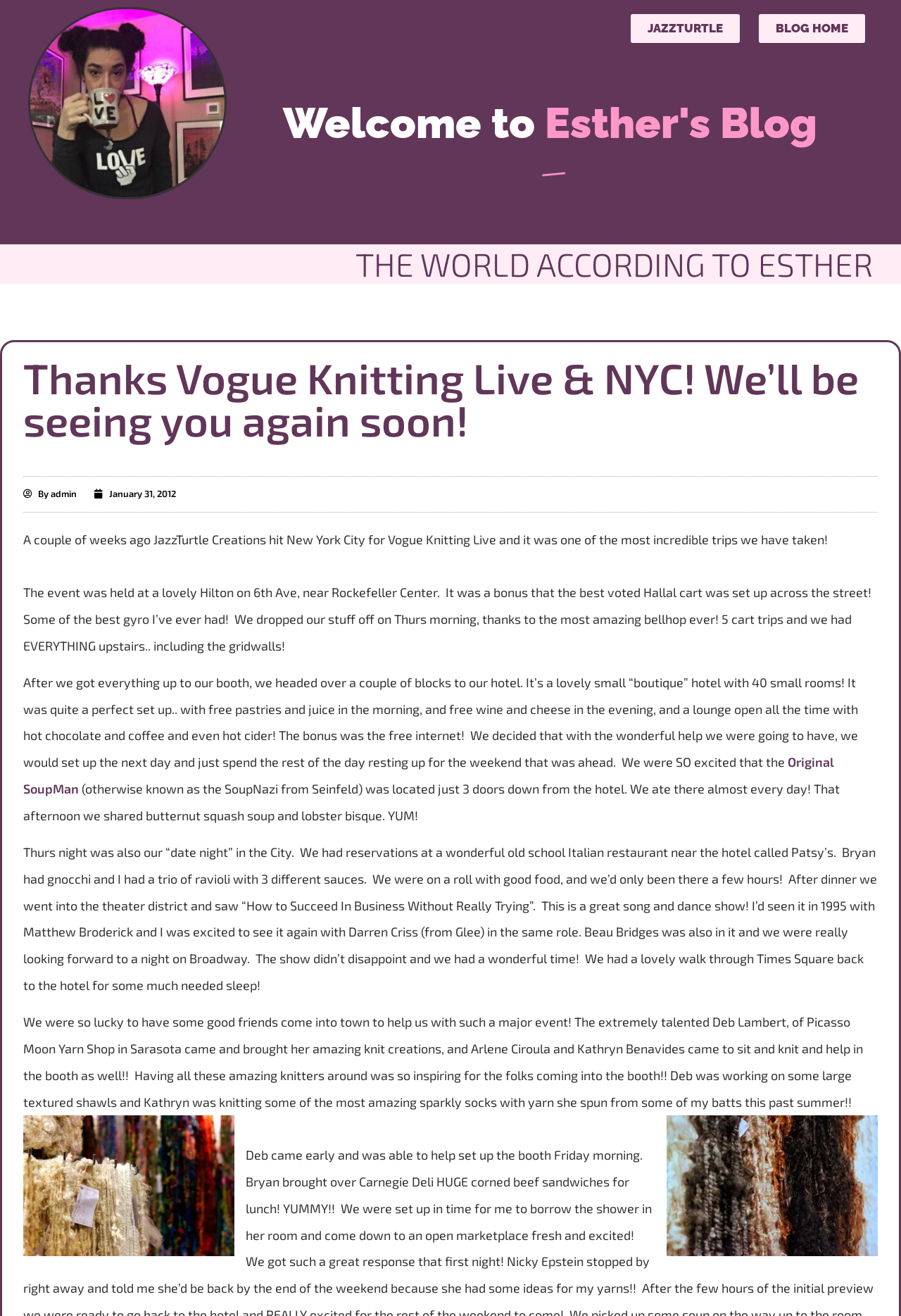What is the name of the restaurant where the author had dinner?
Can you provide a detailed and comprehensive answer to the question?

The name of the restaurant can be determined by reading the text 'We had reservations at a wonderful old school Italian restaurant near the hotel called Patsy’s.' which mentions the name of the restaurant.